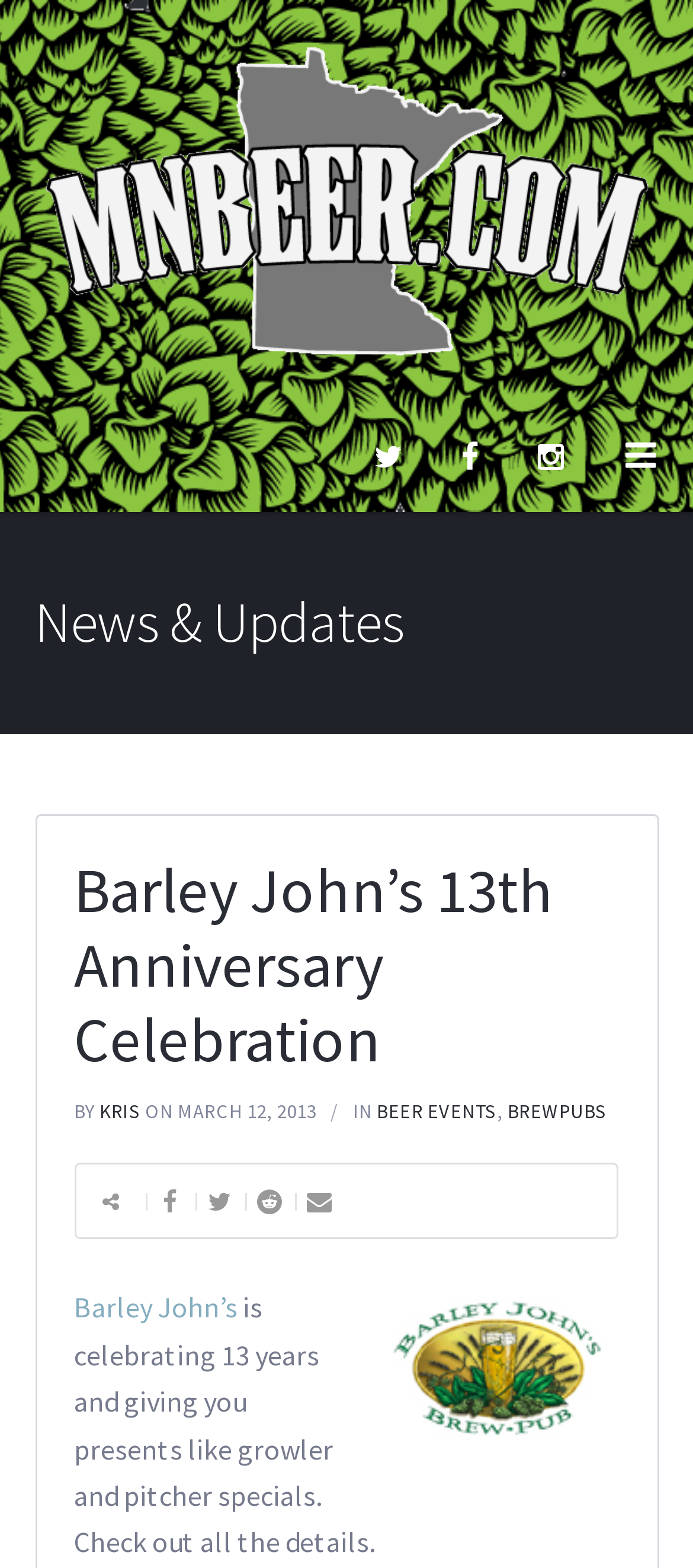What is the author of the news article?
Examine the image closely and answer the question with as much detail as possible.

I found the answer by looking at the link 'KRIS' which is mentioned as the author of the news article, preceded by the static text 'BY'.